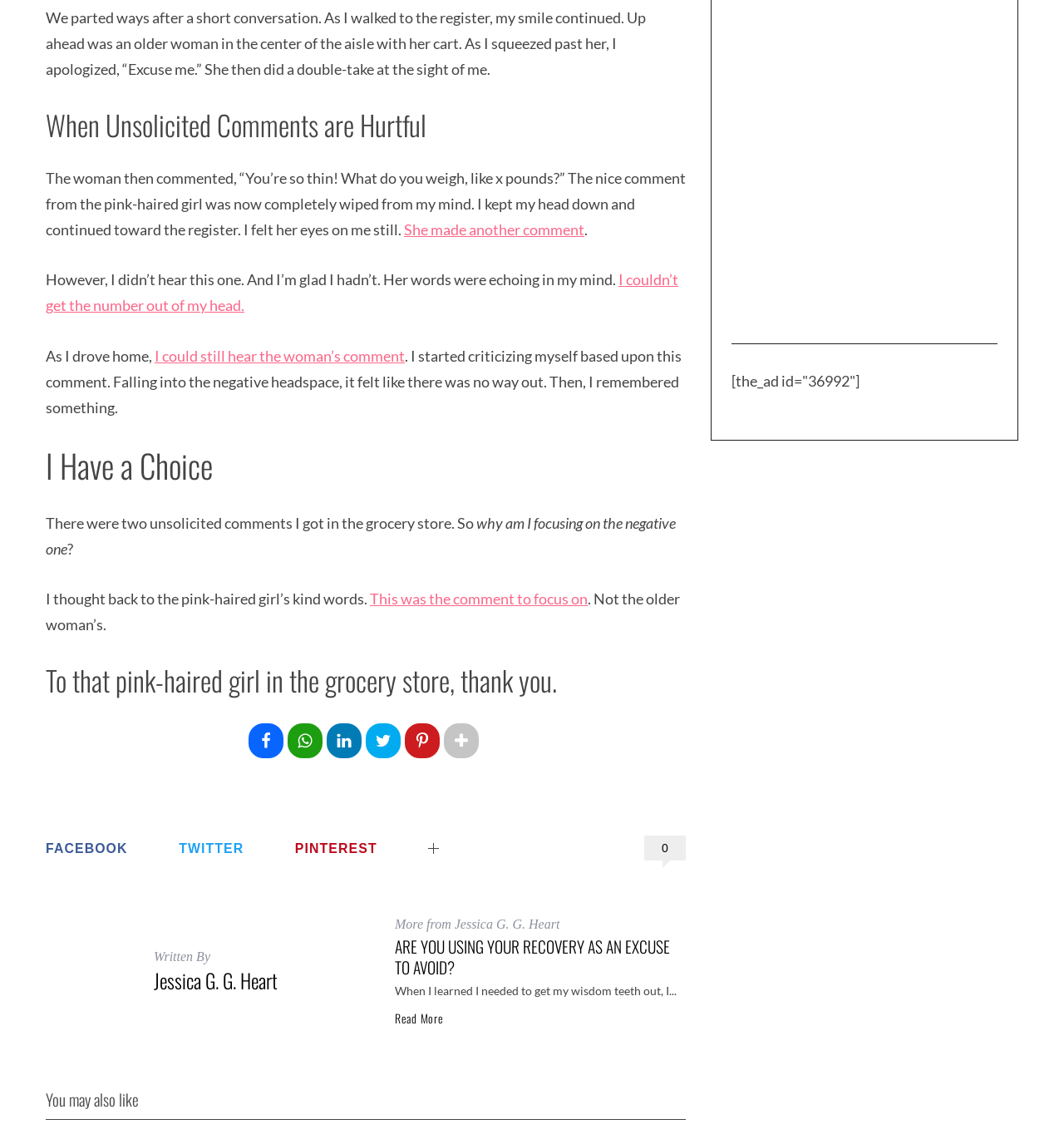Identify the bounding box coordinates for the element you need to click to achieve the following task: "Read the article 'Embracing Uncertainty with Confidence'". Provide the bounding box coordinates as four float numbers between 0 and 1, in the form [left, top, right, bottom].

[0.688, 0.05, 0.938, 0.206]